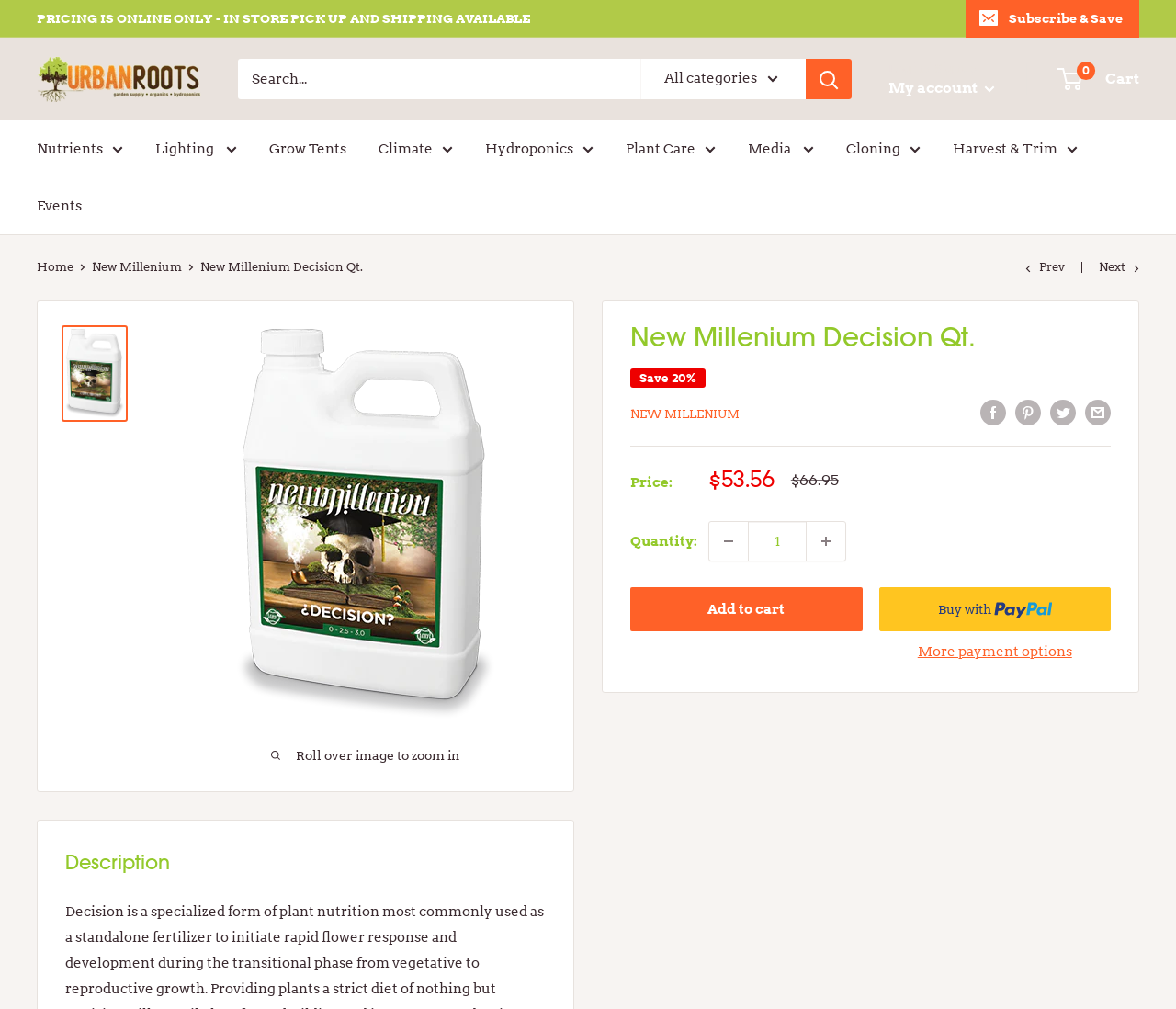Indicate the bounding box coordinates of the clickable region to achieve the following instruction: "Follow on 'Facebook'."

None